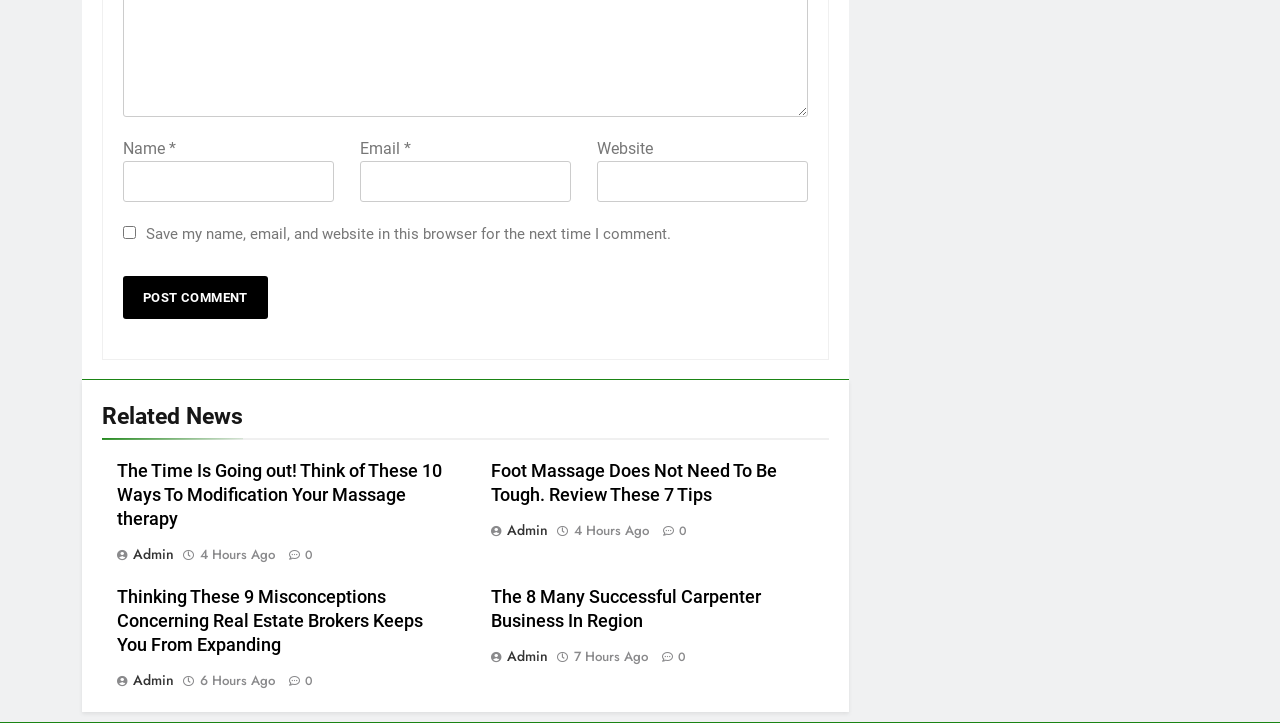Determine the bounding box coordinates for the region that must be clicked to execute the following instruction: "Enter your name".

[0.096, 0.223, 0.261, 0.28]